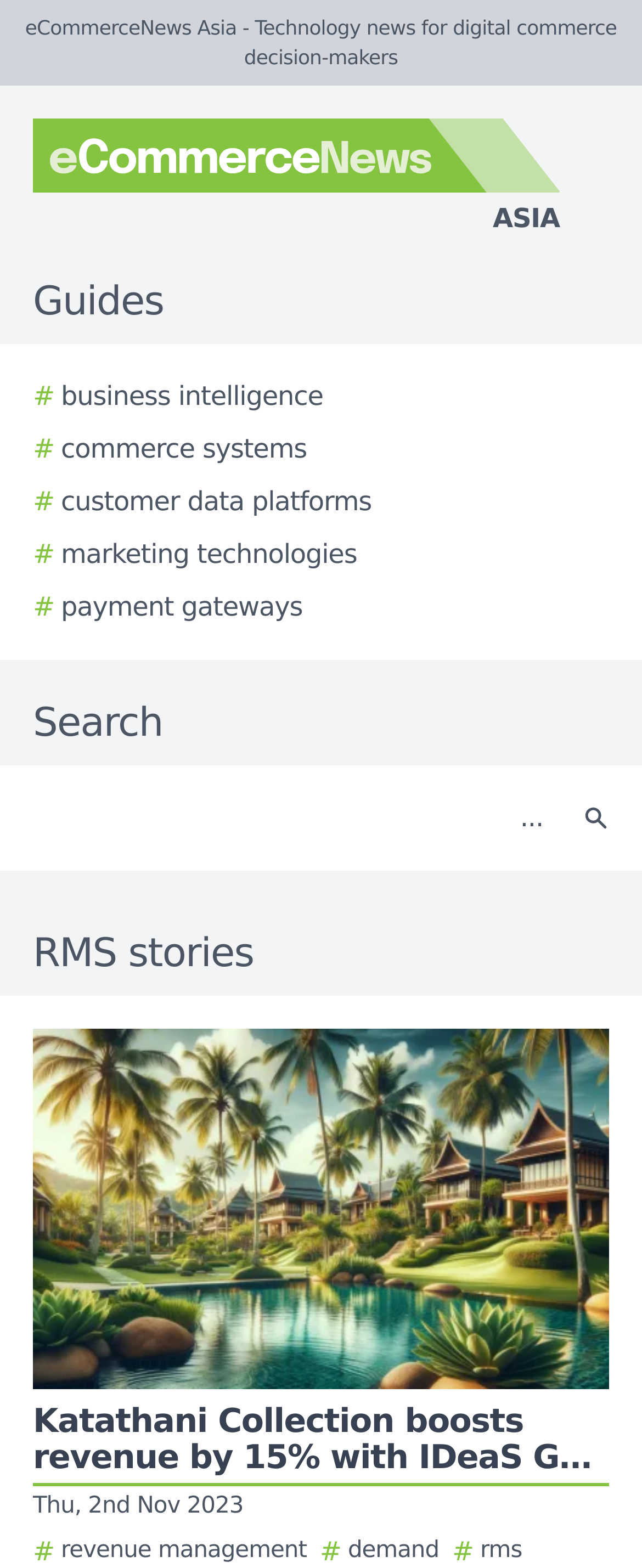How many links are under Guides?
Please ensure your answer is as detailed and informative as possible.

I counted the number of links under the 'Guides' section, which are '# business intelligence', '# commerce systems', '# customer data platforms', '# marketing technologies', and '# payment gateways'. There are 5 links in total.